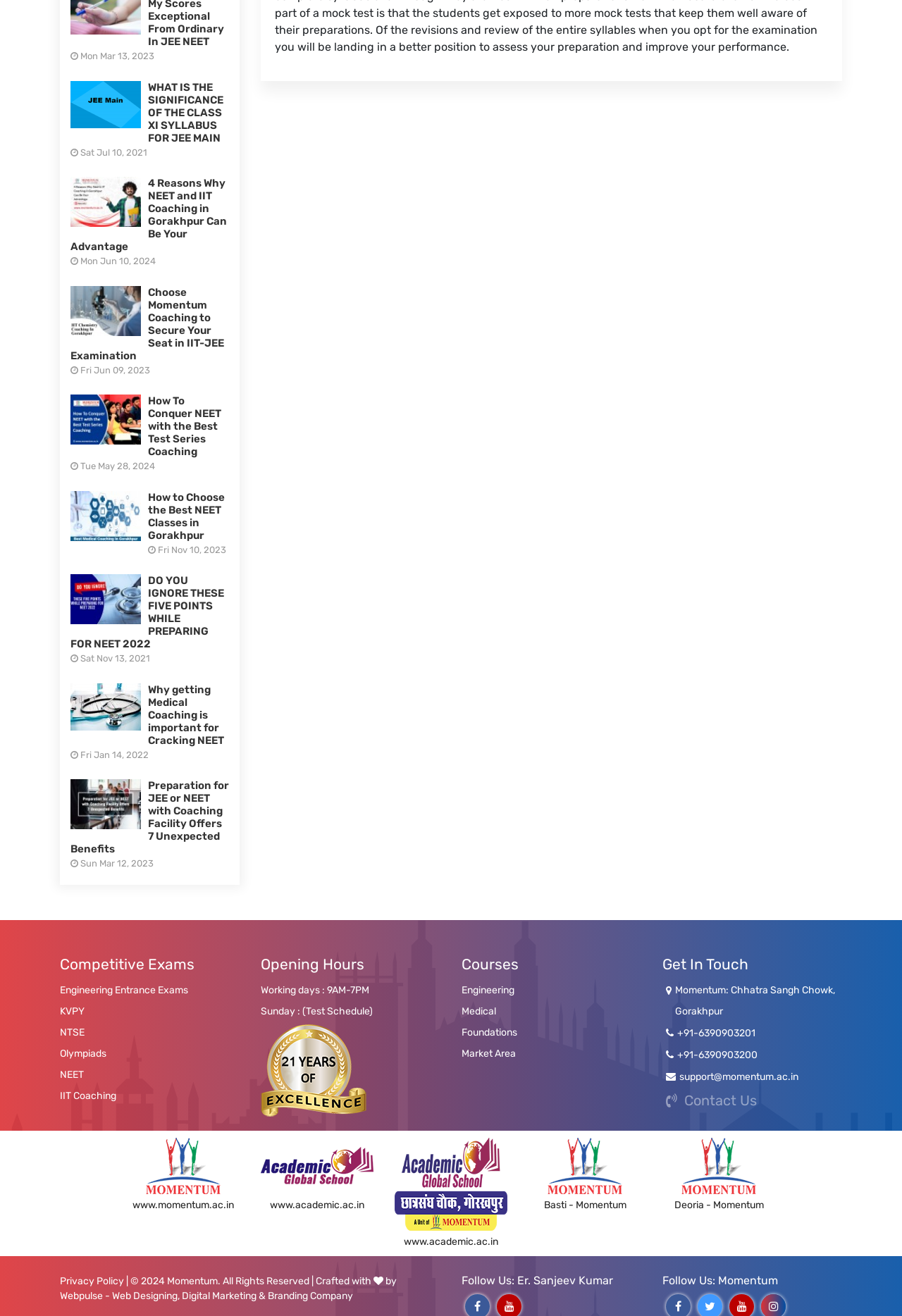What is the name of the coaching institute?
Using the image, respond with a single word or phrase.

Momentum